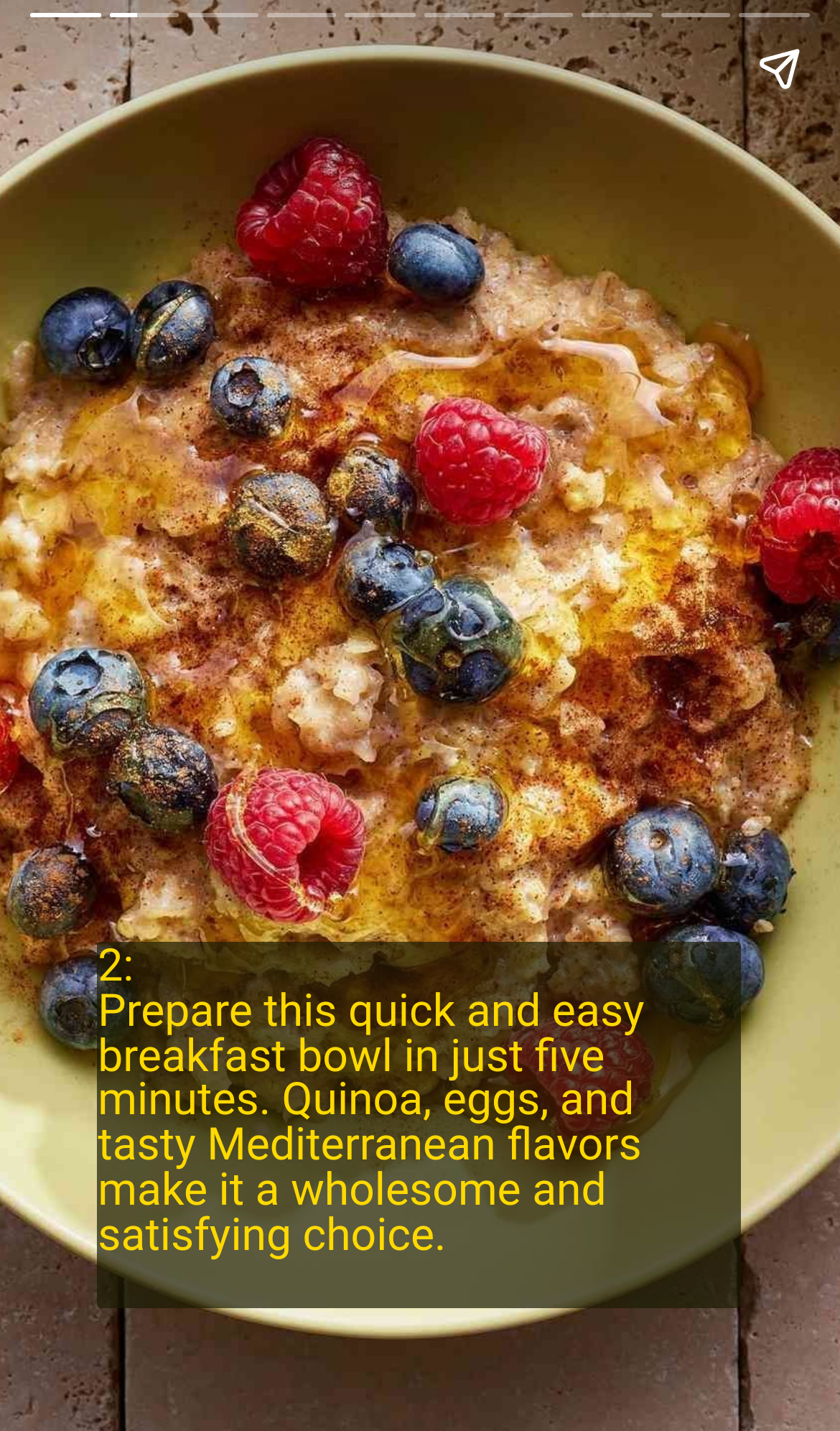Write an extensive caption that covers every aspect of the webpage.

This webpage is about a quick and easy breakfast recipe, specifically a Mediterranean Quinoa and Egg Breakfast Bowl that can be prepared in just five minutes. 

At the top of the page, there is a heading that summarizes the recipe, stating that it's a wholesome and satisfying choice. Below the heading, there is a block of text that provides more details about the recipe. 

On the top-left corner of the page, there are three buttons: "Previous page", "Next page", and a small section that allows users to share the story. The "Share story" button is located at the top-right corner of the page. 

There are no images on the page. The overall content is focused on the recipe and its description.